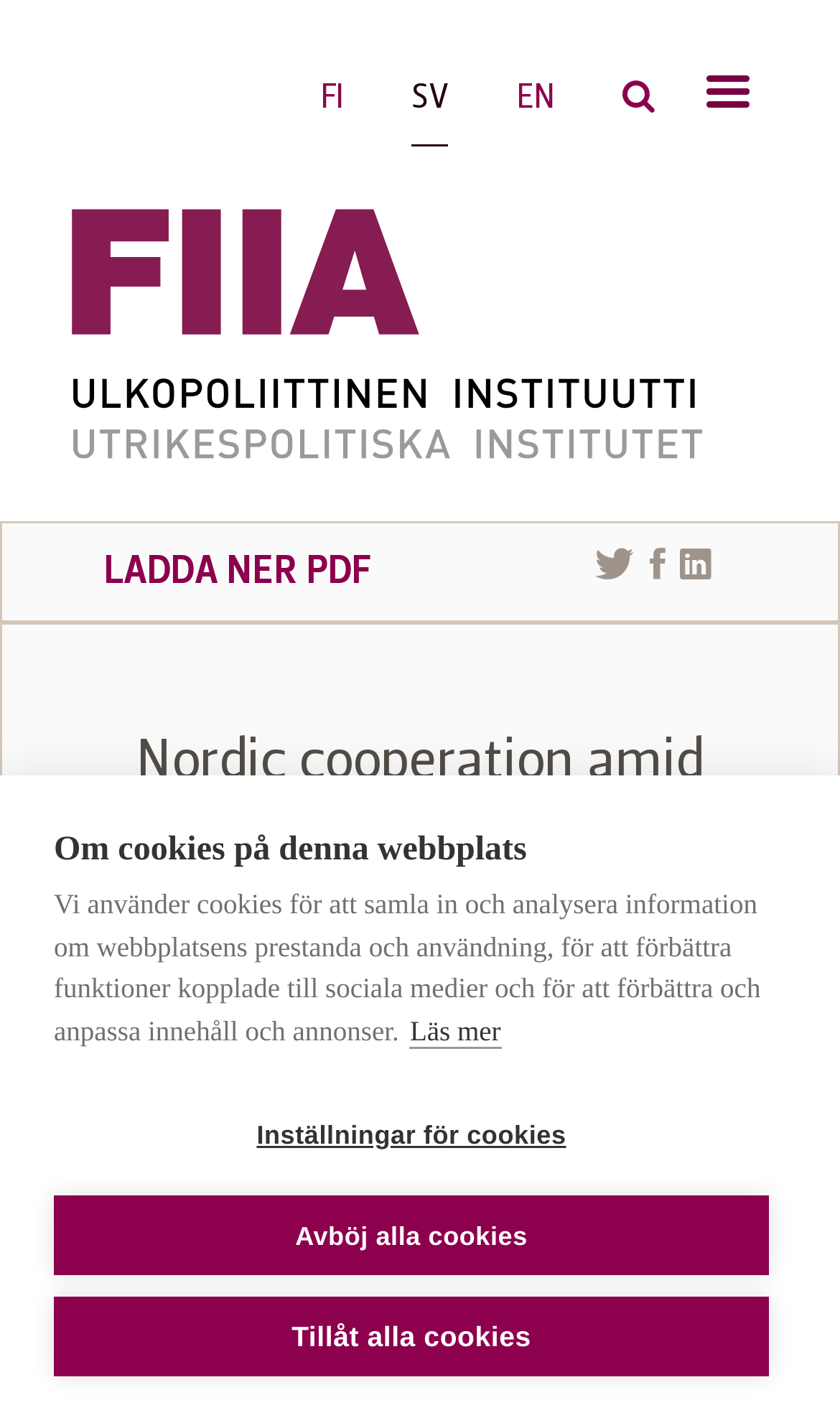Using the webpage screenshot and the element description parent_node: FI aria-label="mobile menu", determine the bounding box coordinates. Specify the coordinates in the format (top-left x, top-left y, bottom-right x, bottom-right y) with values ranging from 0 to 1.

[0.841, 0.054, 0.892, 0.084]